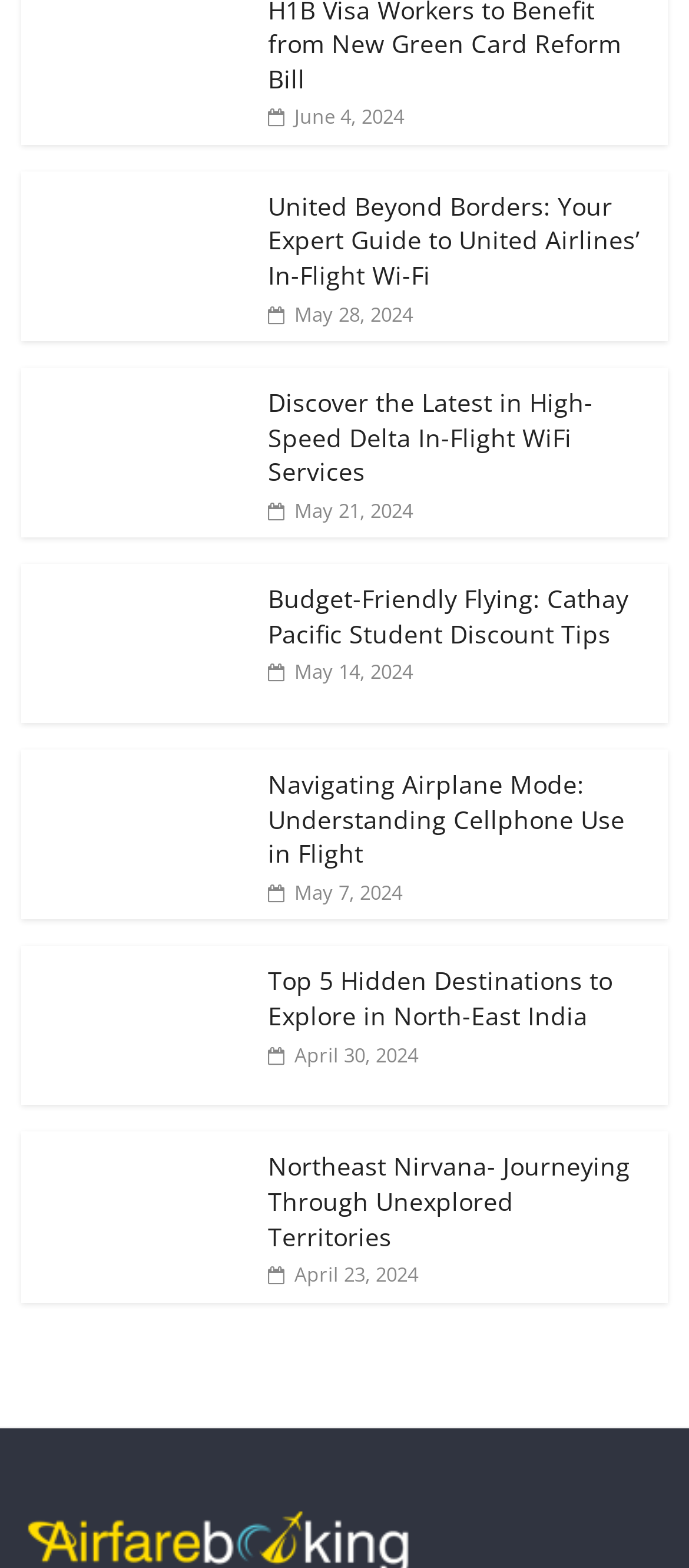Provide a brief response in the form of a single word or phrase:
What is the format of the dates mentioned on this webpage?

Month Day, Year